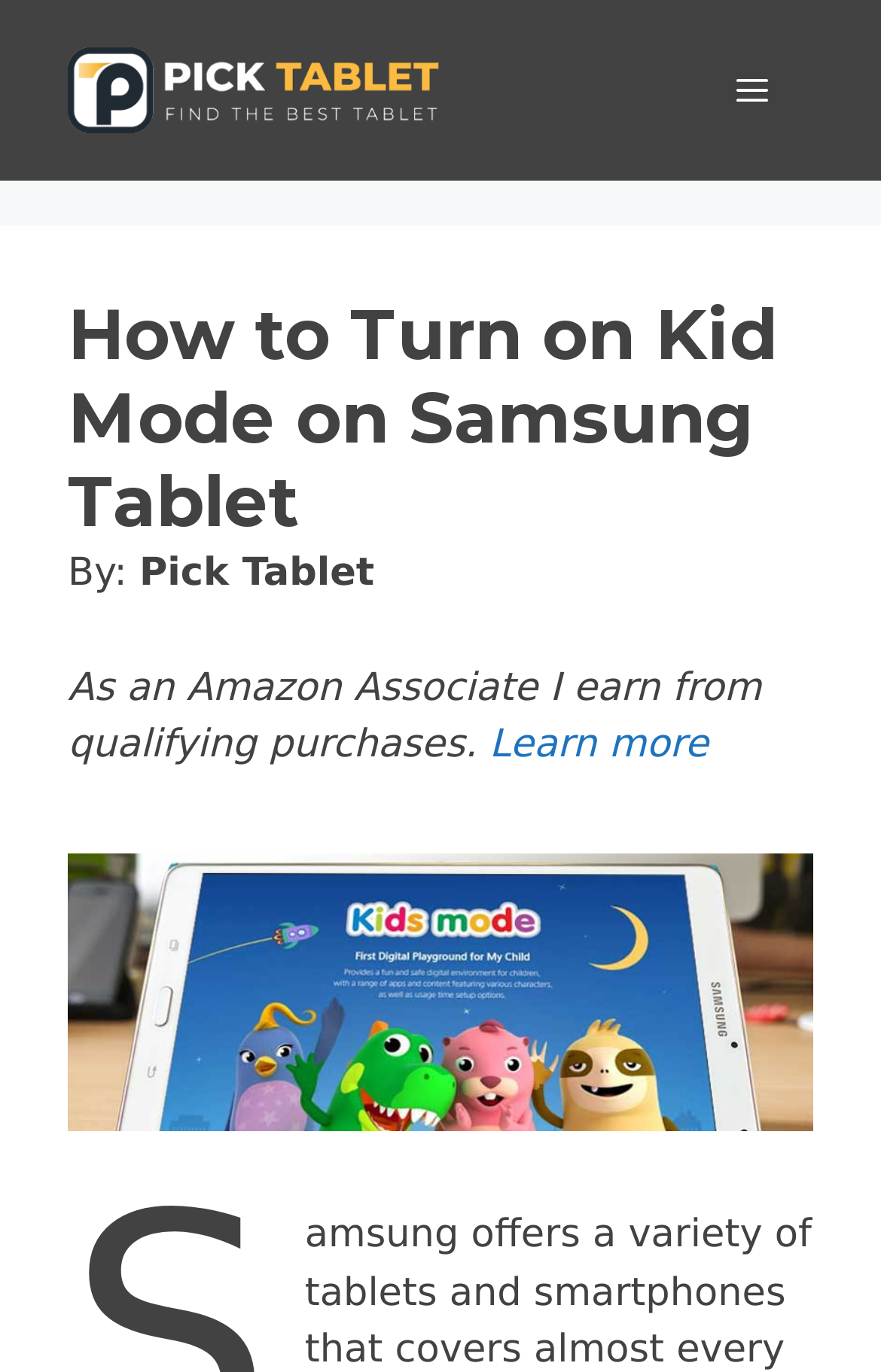Use a single word or phrase to answer the following:
What is the affiliate disclosure statement?

As an Amazon Associate I earn from qualifying purchases.